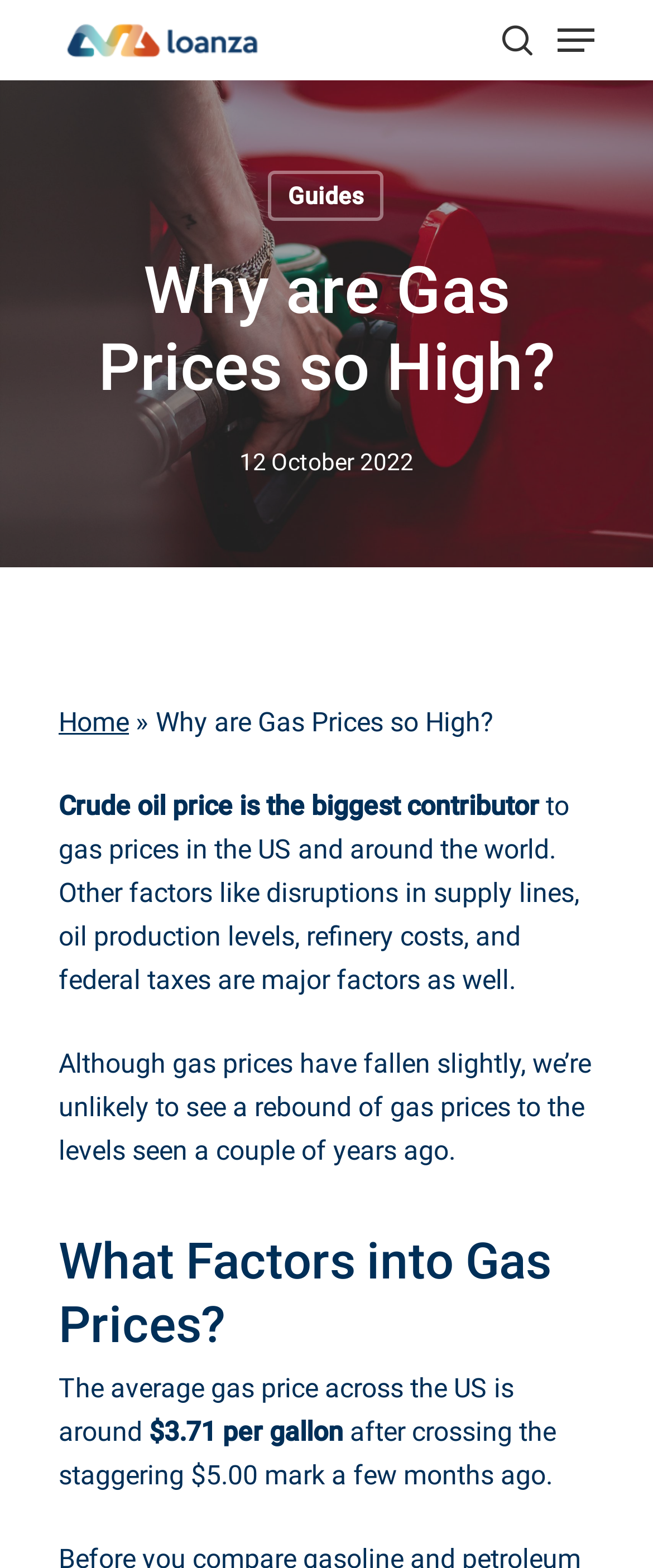What is the current average gas price in the US?
Using the visual information, respond with a single word or phrase.

$3.71 per gallon